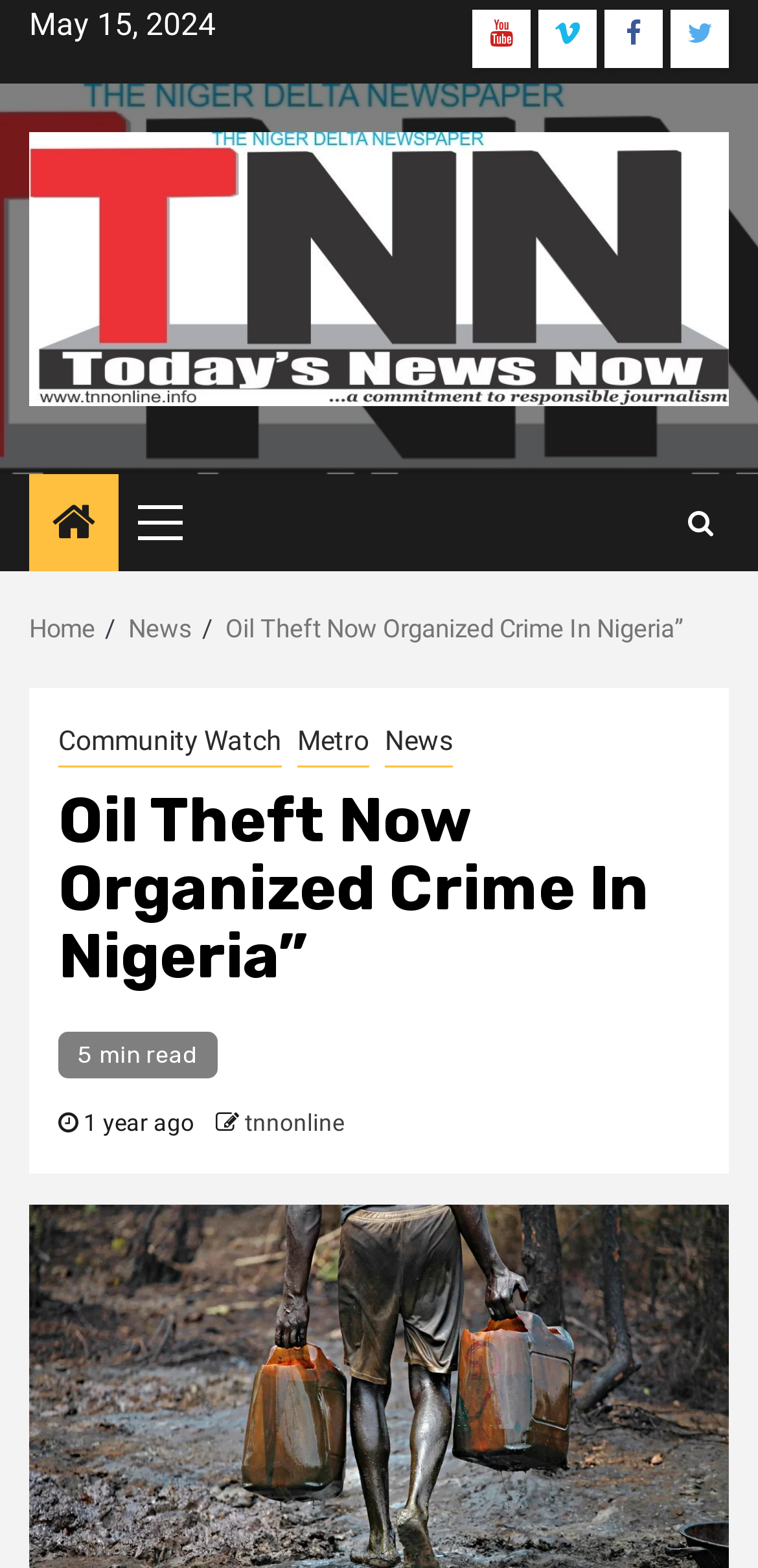How long does it take to read the article?
Utilize the information in the image to give a detailed answer to the question.

I found the estimated reading time by looking at the text below the title, where it says '5 min read'.